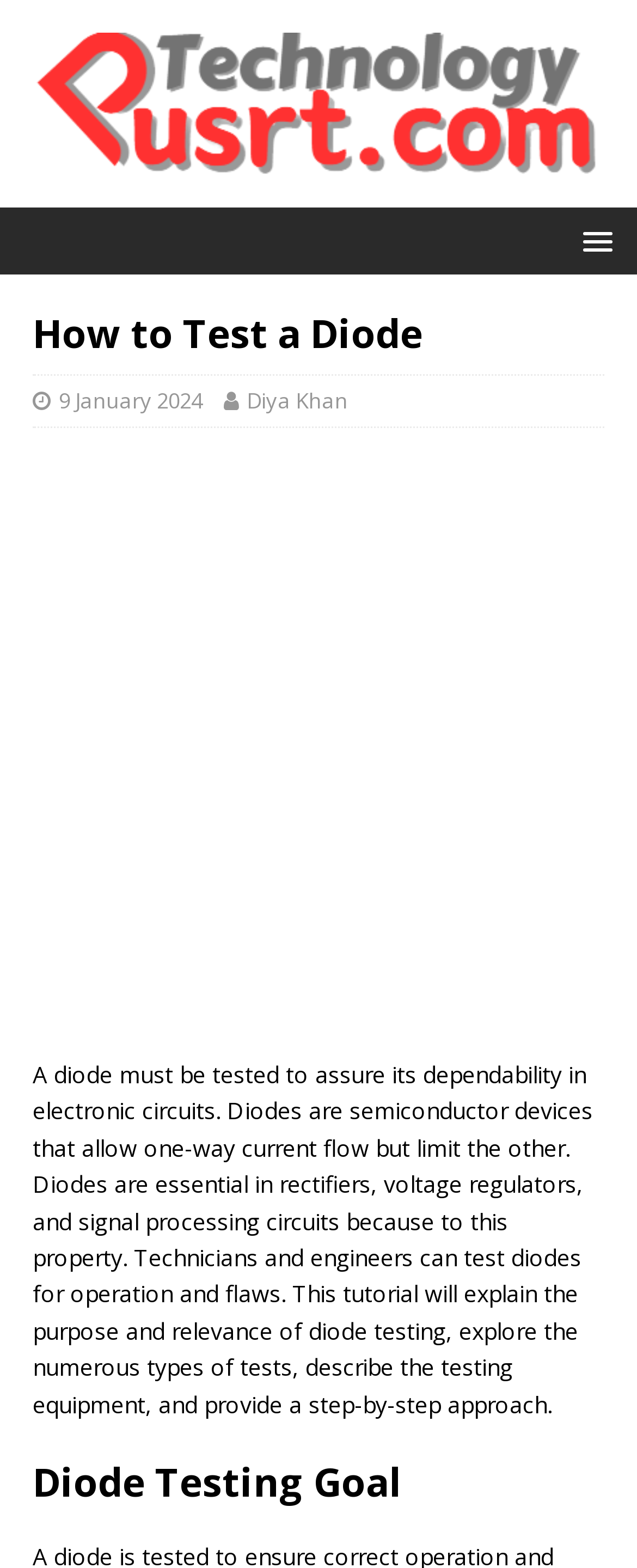Locate the primary heading on the webpage and return its text.

How to Test a Diode